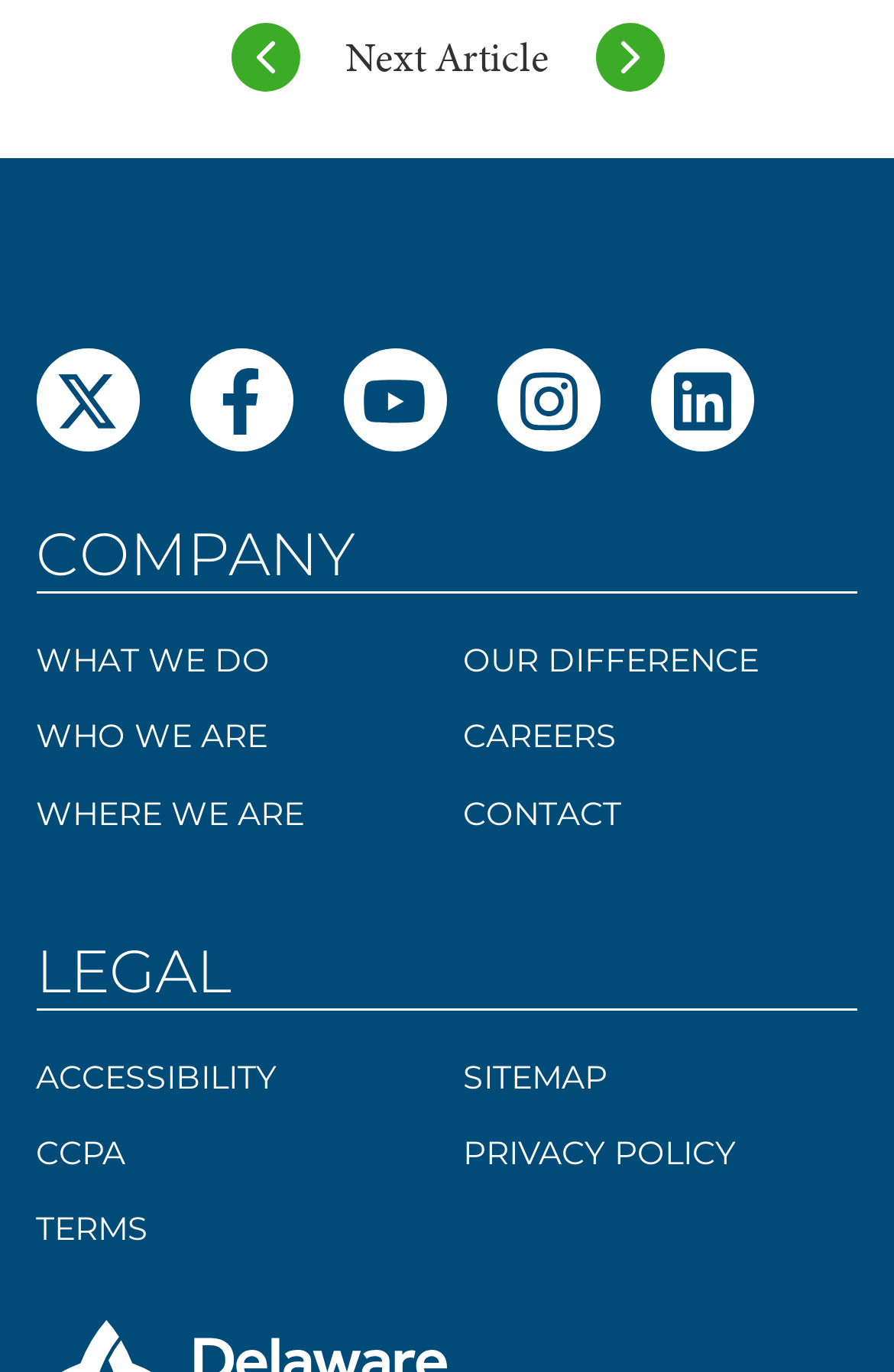Using the provided element description: "Privacy Policy", identify the bounding box coordinates. The coordinates should be four floats between 0 and 1 in the order [left, top, right, bottom].

[0.518, 0.826, 0.823, 0.861]